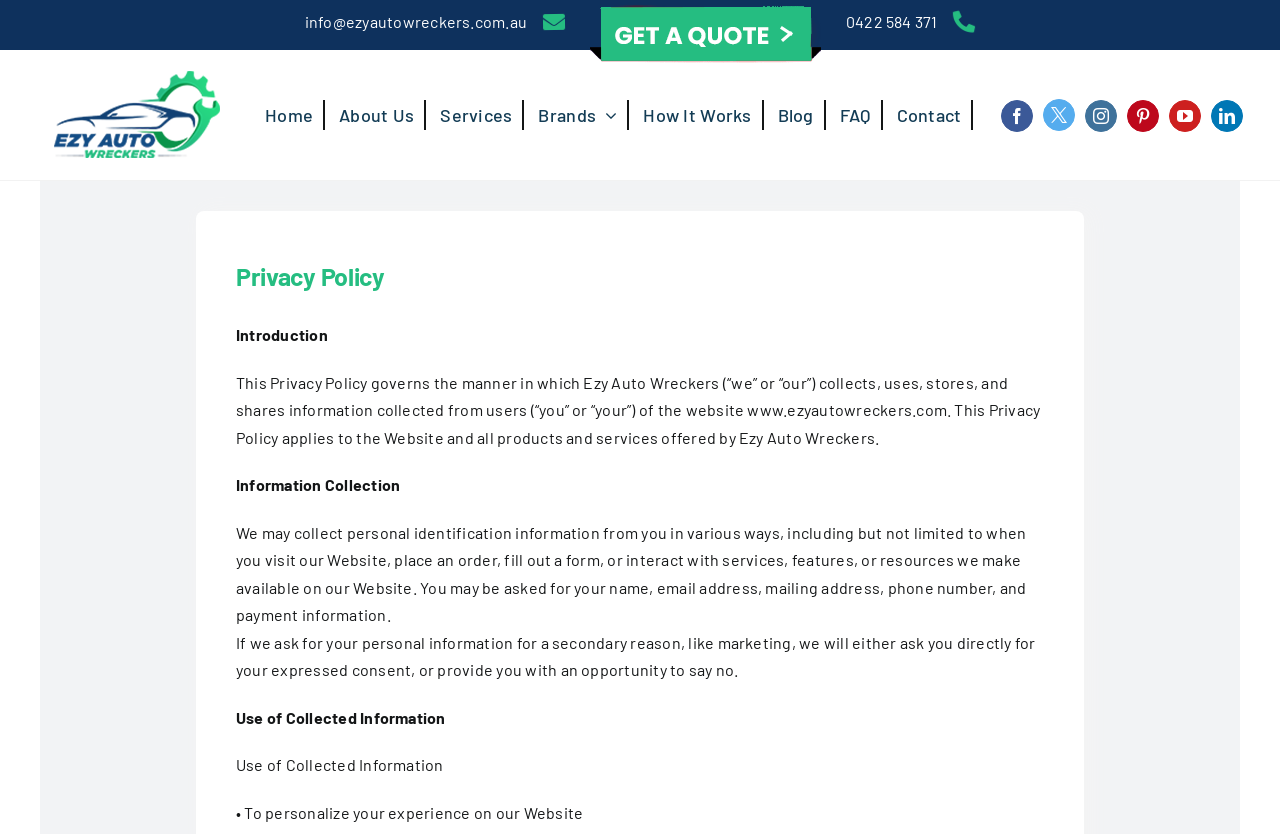Please examine the image and provide a detailed answer to the question: What is the phone number to contact Ezy Auto Wreckers?

I found the phone number by looking at the link element with the text '0422 584 371' which is located at the top of the webpage.